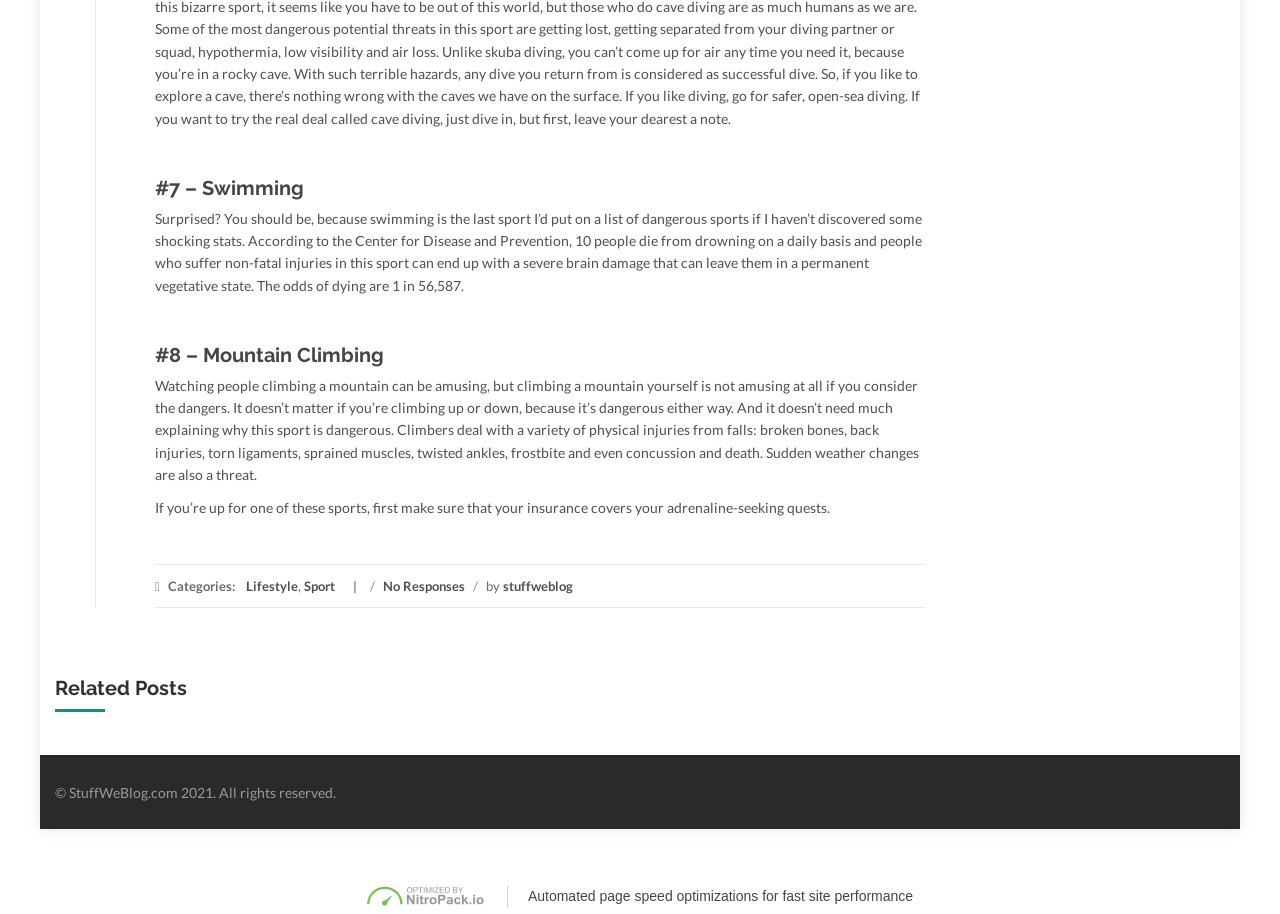Please use the details from the image to answer the following question comprehensively:
What is the seventh most dangerous sport?

The webpage lists the seventh most dangerous sport as swimming, which is mentioned in the heading '#7 – Swimming' and further explained in the StaticText element that follows.